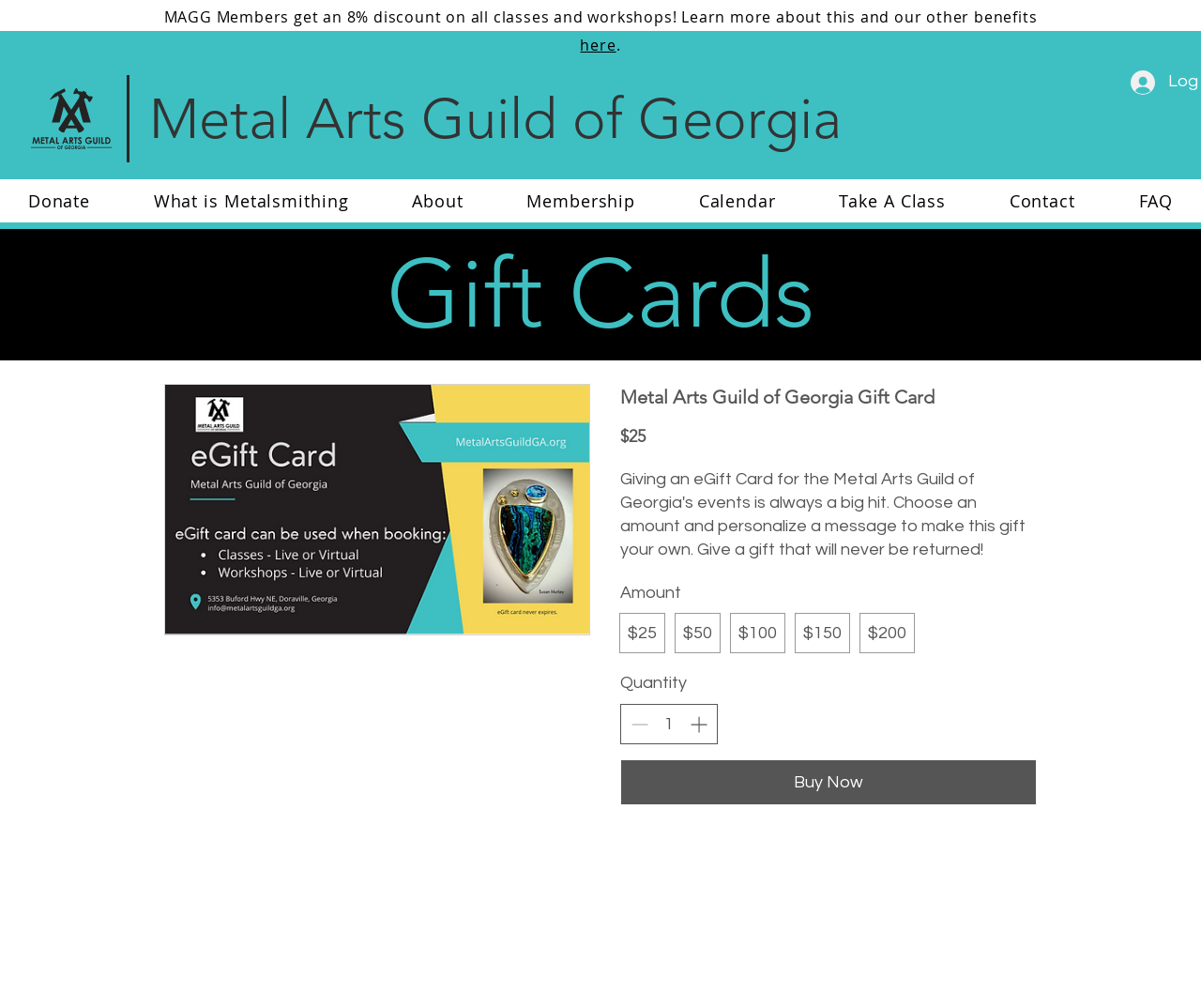Determine the bounding box for the described HTML element: "Gift Cards". Ensure the coordinates are four float numbers between 0 and 1 in the format [left, top, right, bottom].

[0.322, 0.235, 0.678, 0.348]